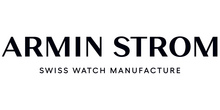Look at the image and answer the question in detail:
What is highlighted by the phrase below the brand name?

The phrase 'SWISS WATCH MANUFACTURE' is inscribed below the brand name, emphasizing the company's Swiss roots and expertise in the field of horology.